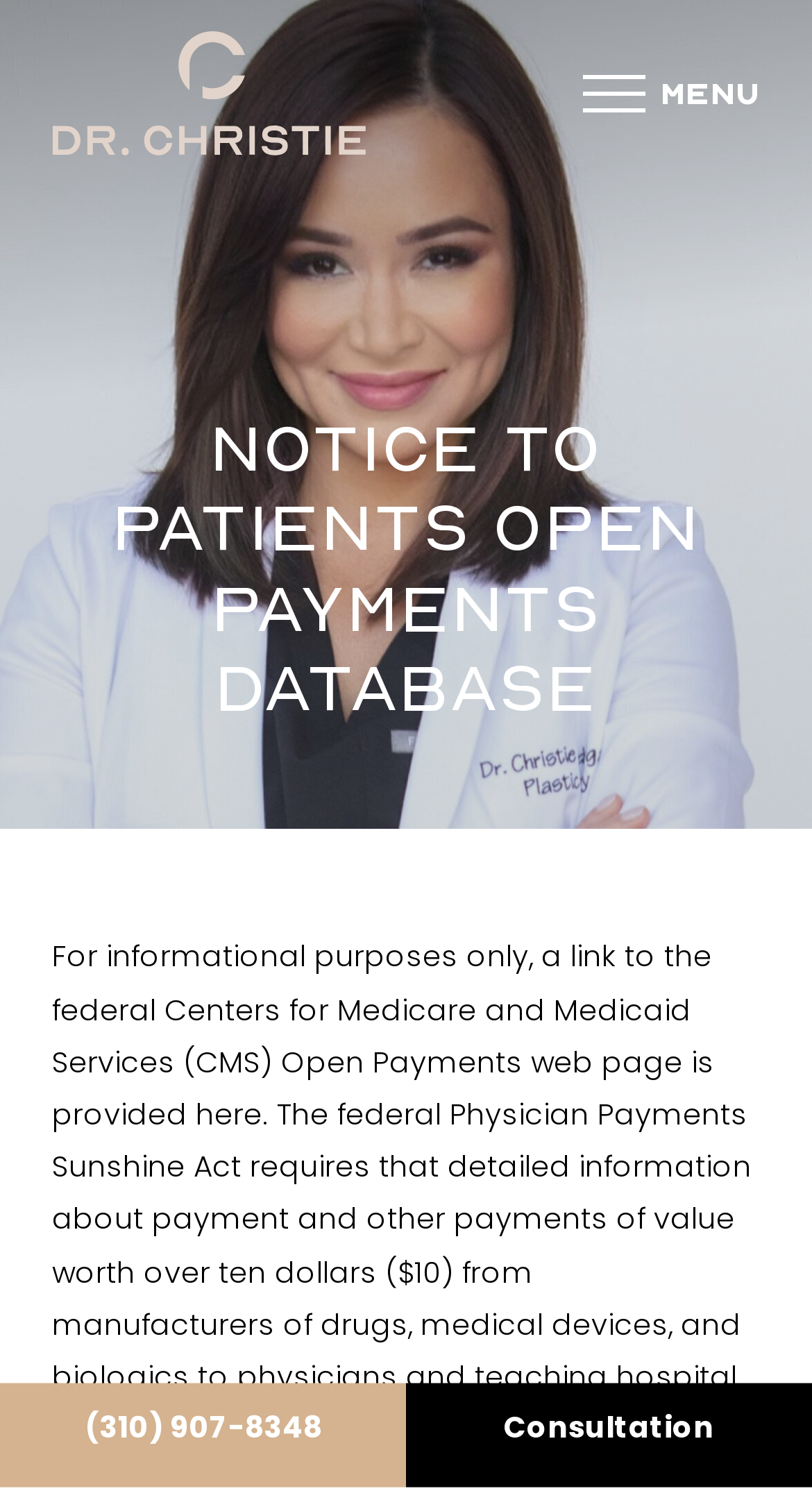Provide your answer in a single word or phrase: 
What is the phone number to call Dr Christie LA?

(310) 907-8348